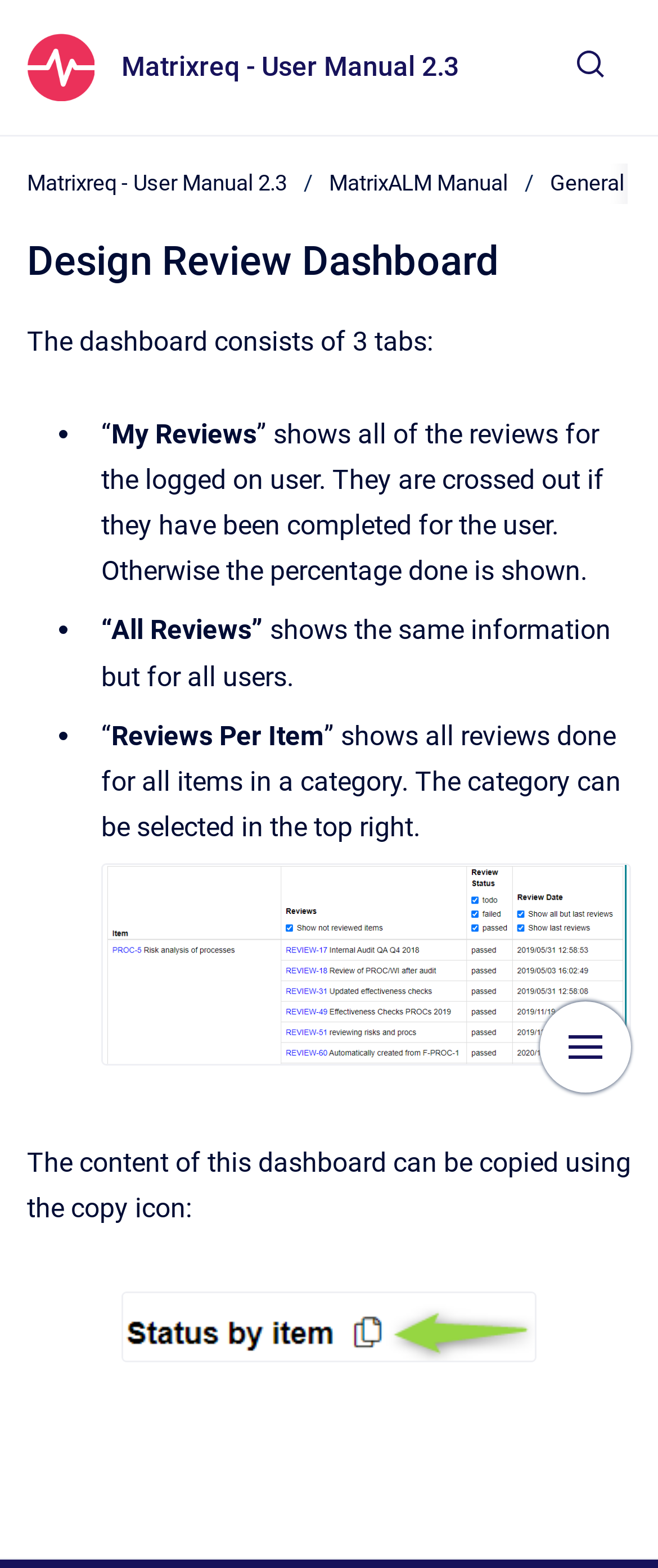Give the bounding box coordinates for the element described as: "MatrixALM Manual".

[0.5, 0.106, 0.772, 0.127]